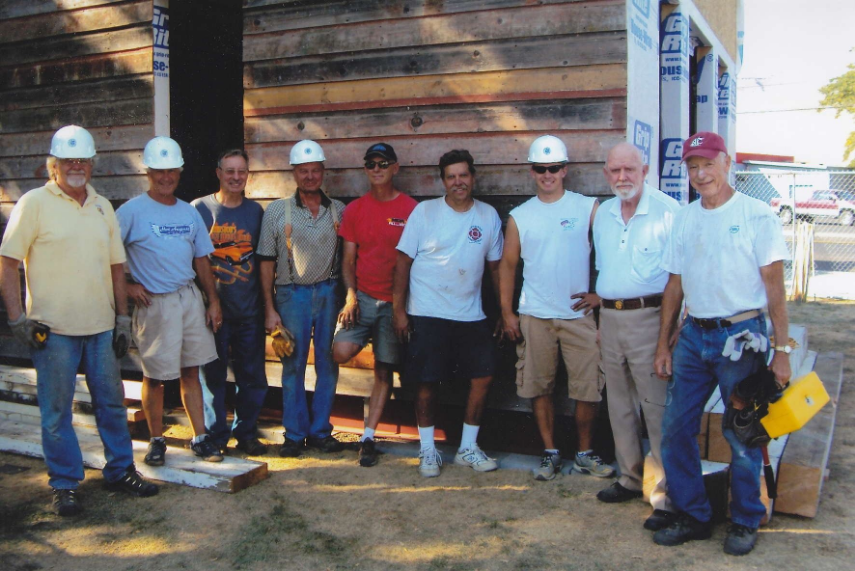Respond with a single word or phrase to the following question:
What is the surface covered with near the group?

Dry grass